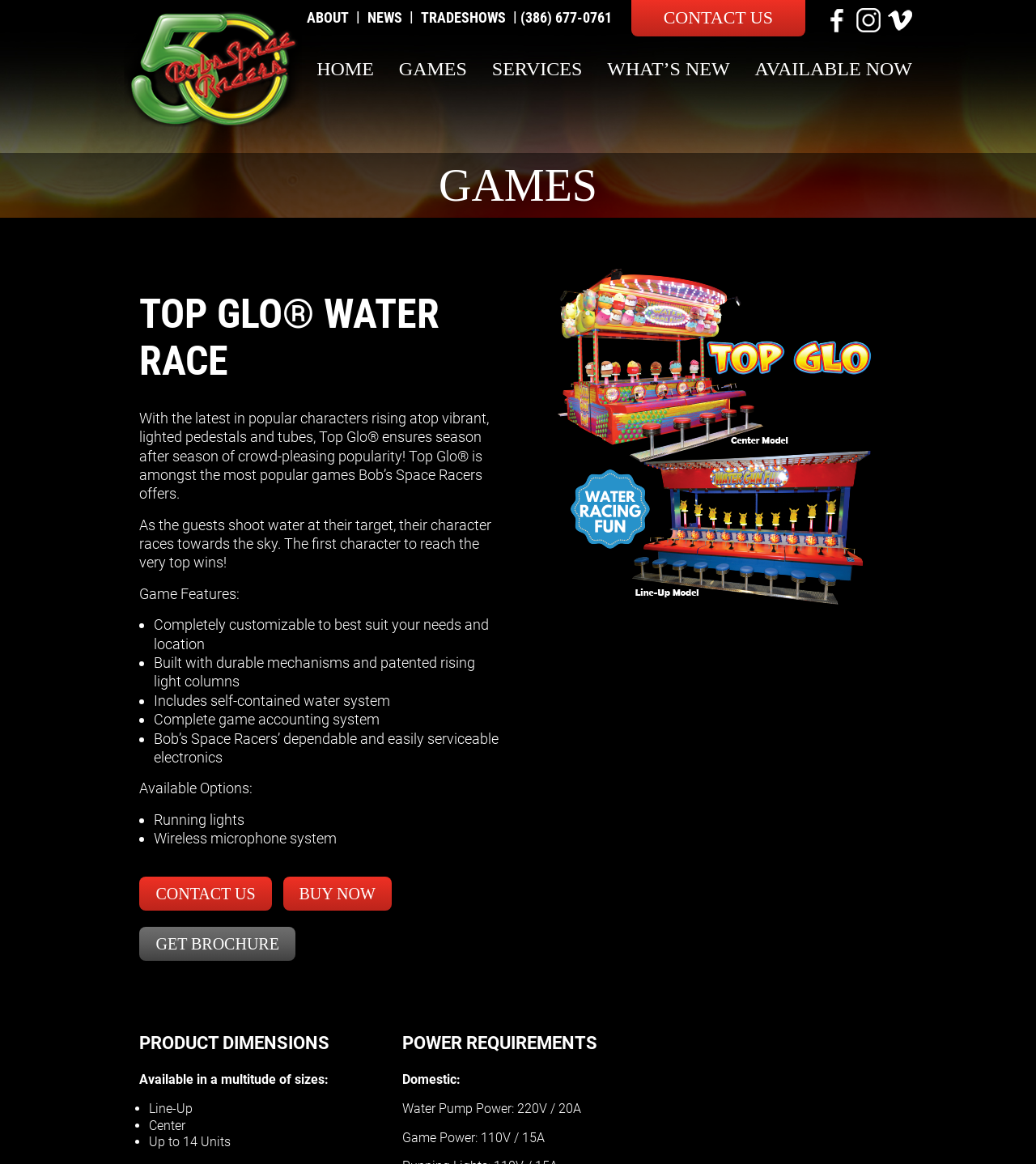Answer the question using only one word or a concise phrase: What is the name of the game described on this webpage?

Top Glo Water Race